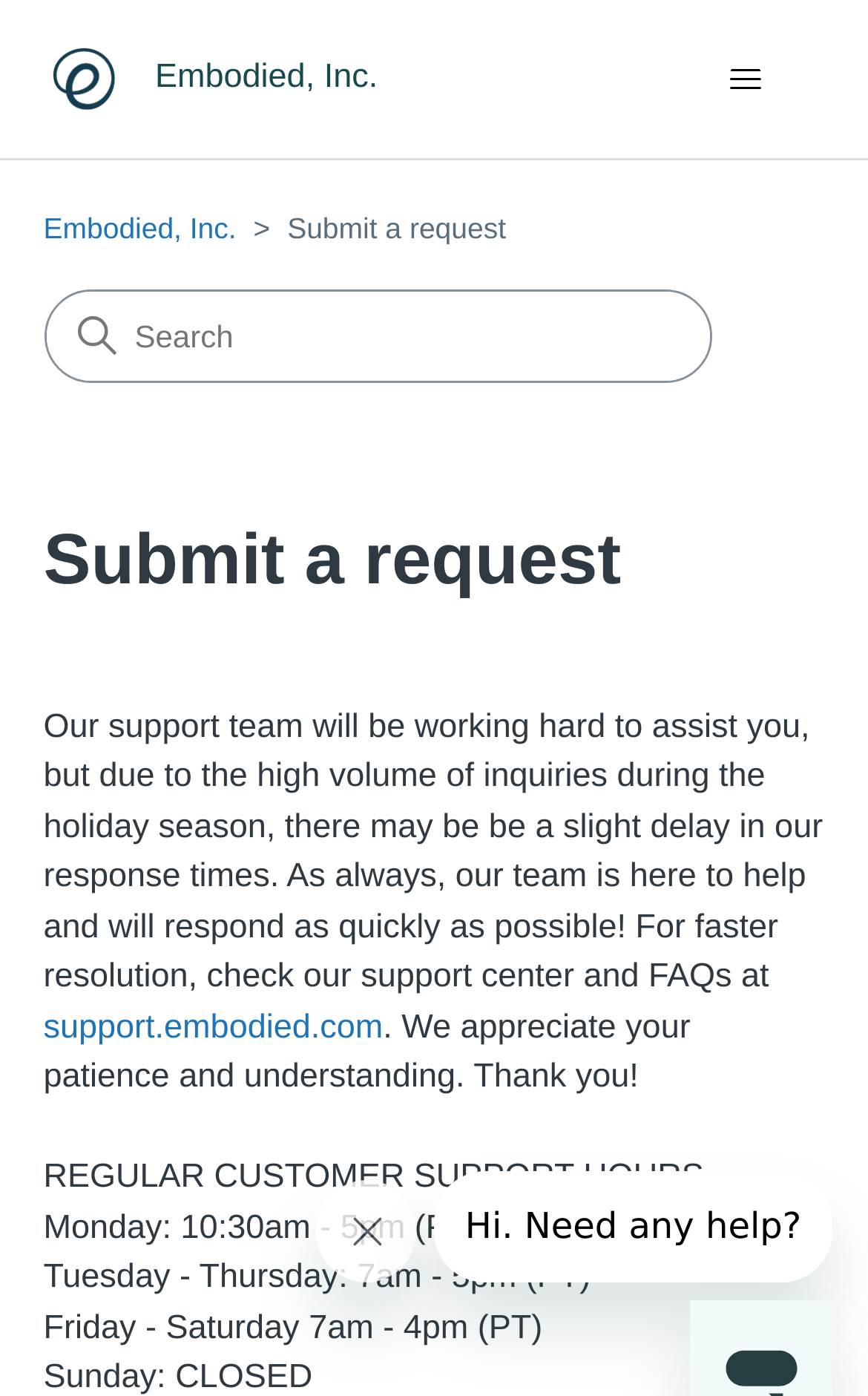What is the current situation with the support team?
Give a comprehensive and detailed explanation for the question.

The webpage mentions that 'due to the high volume of inquiries during the holiday season, there may be a slight delay in our response times' which suggests that the current situation with the support team is that they are experiencing a high volume of inquiries.